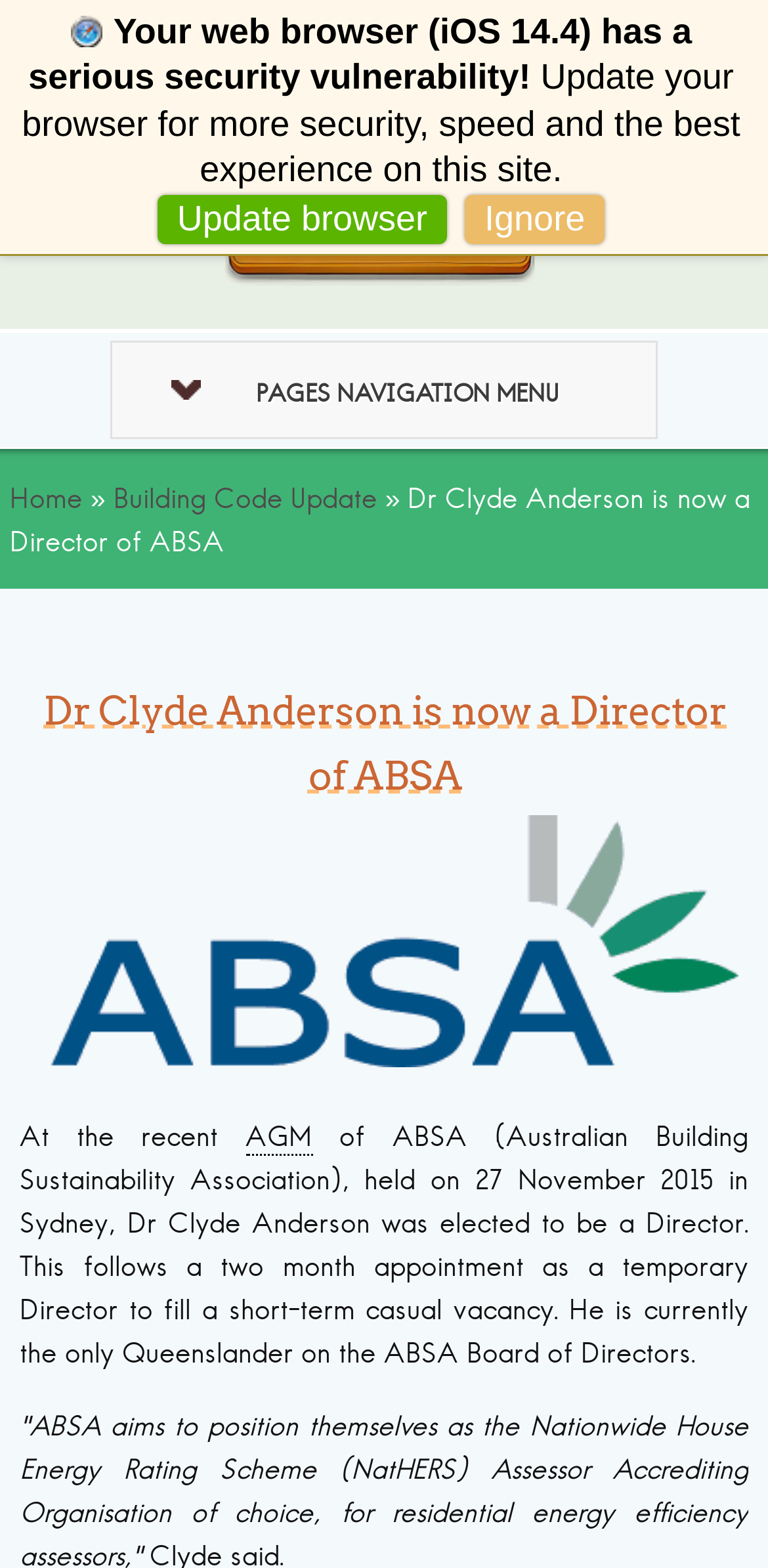Please respond in a single word or phrase: 
When was the AGM of ABSA held?

27 November 2015